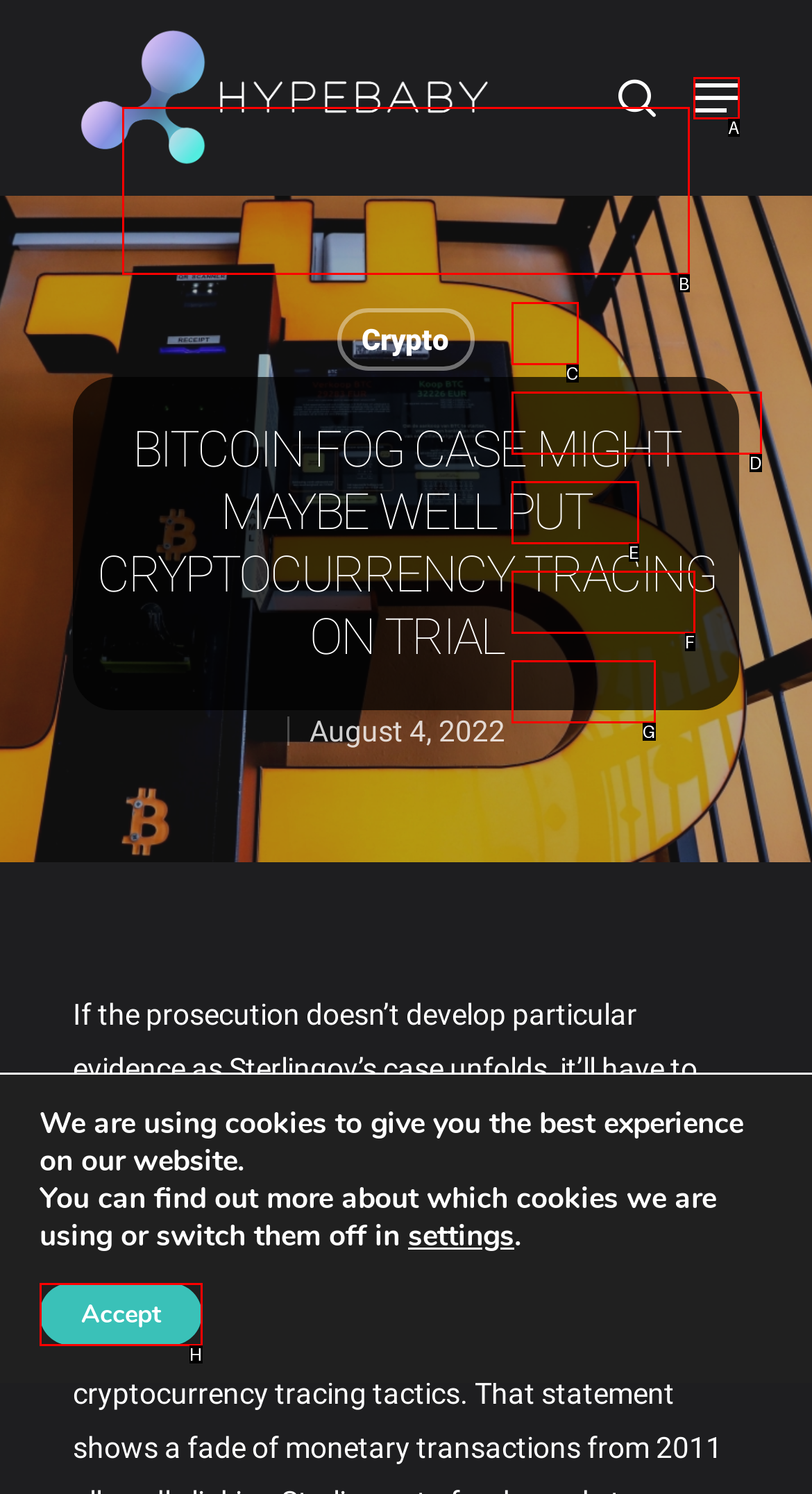Determine which UI element I need to click to achieve the following task: search for something Provide your answer as the letter of the selected option.

B